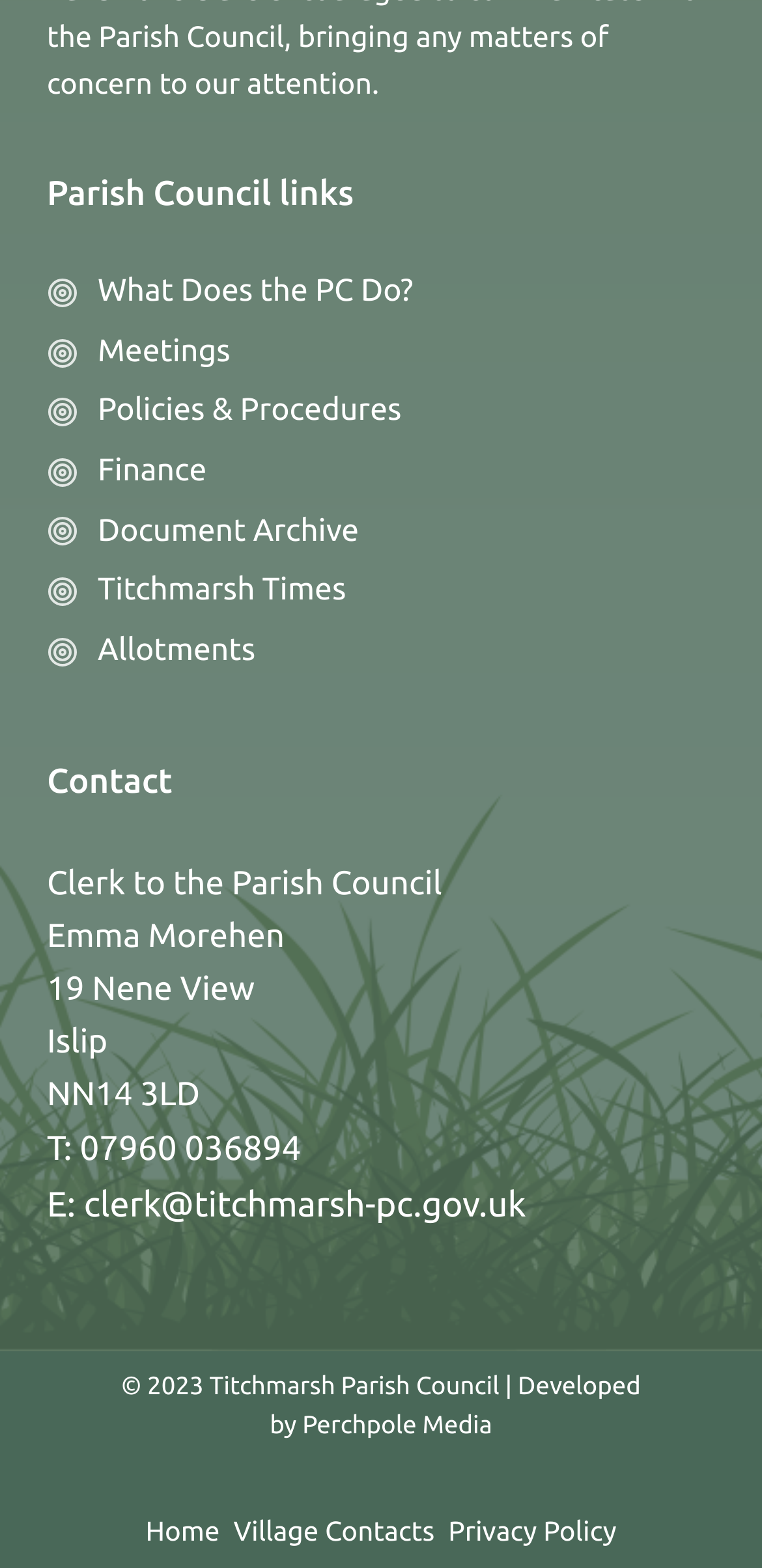Use a single word or phrase to answer this question: 
Who developed the website?

Perchpole Media